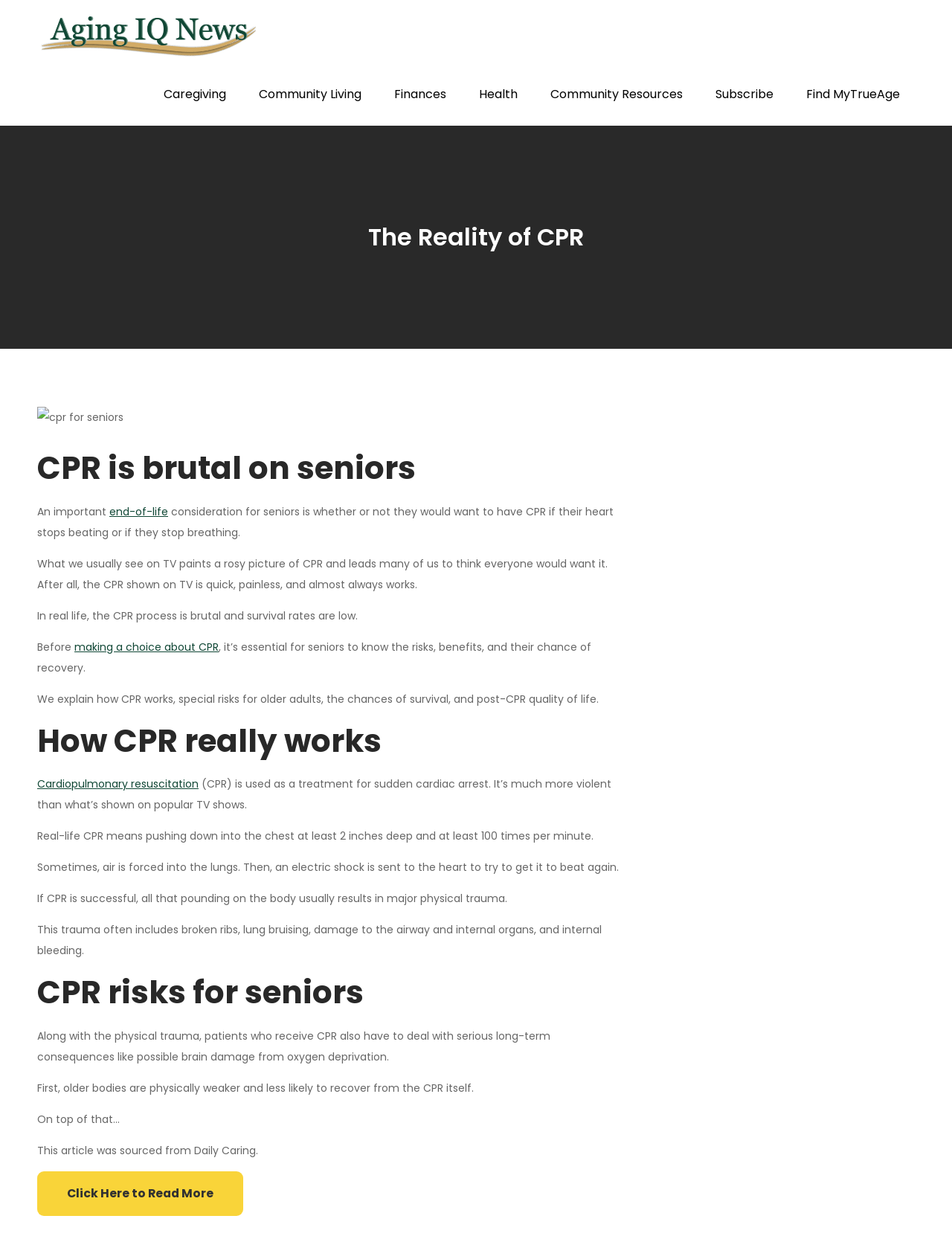What is the name of the website? From the image, respond with a single word or brief phrase.

Aging I.Q. News